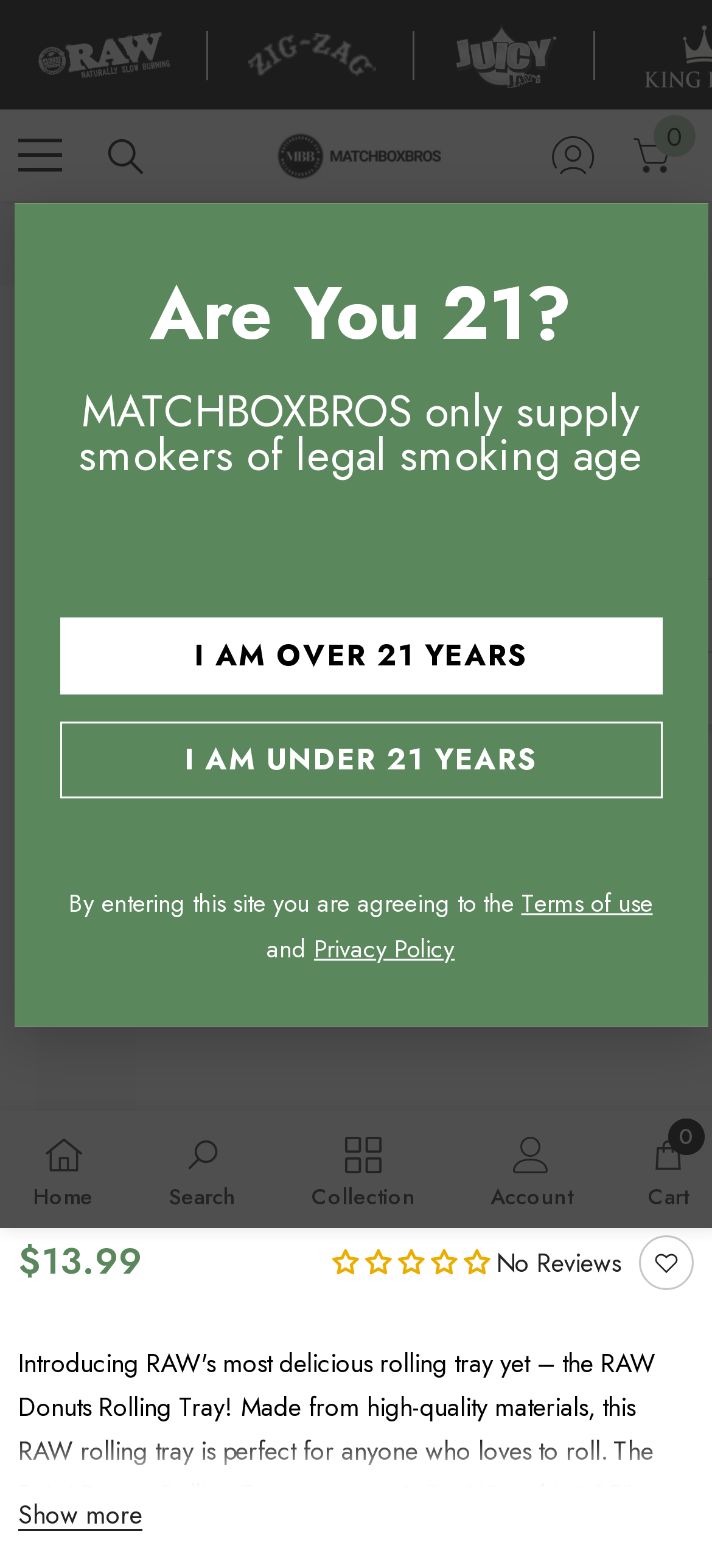Extract the main title from the webpage and generate its text.

RAW Donuts Rolling Tray